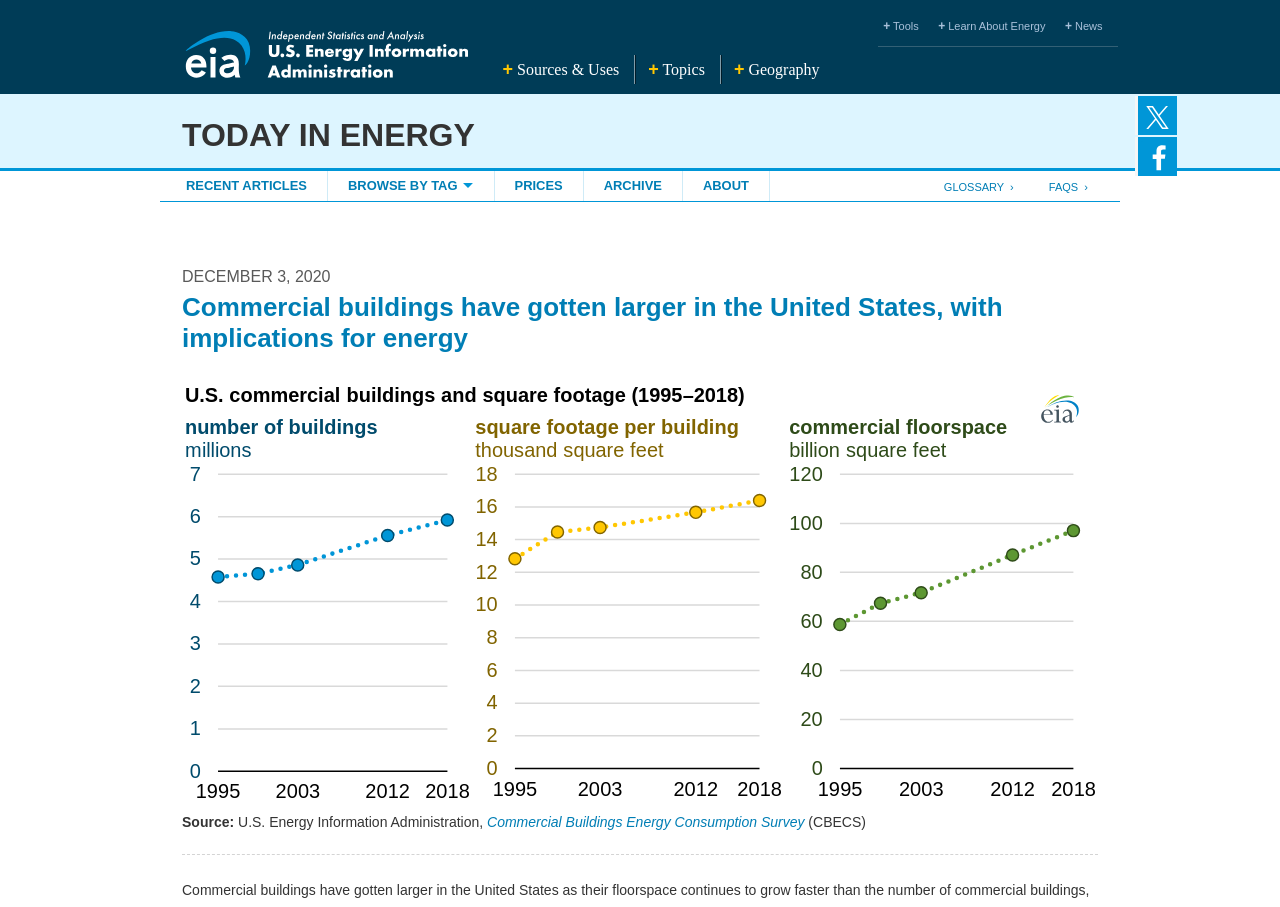What is the purpose of the textbox at the top right corner?
Based on the image, give a concise answer in the form of a single word or short phrase.

Search